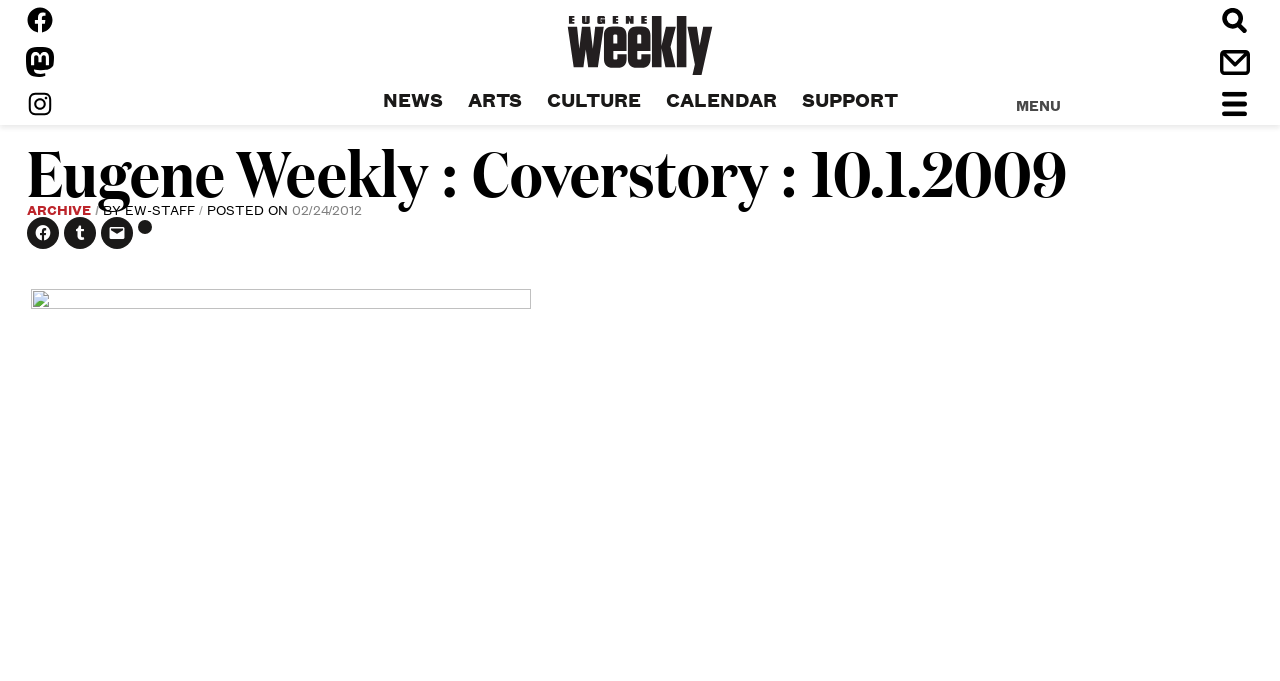Identify the bounding box coordinates of the element that should be clicked to fulfill this task: "View ARCHIVE". The coordinates should be provided as four float numbers between 0 and 1, i.e., [left, top, right, bottom].

[0.021, 0.292, 0.08, 0.321]